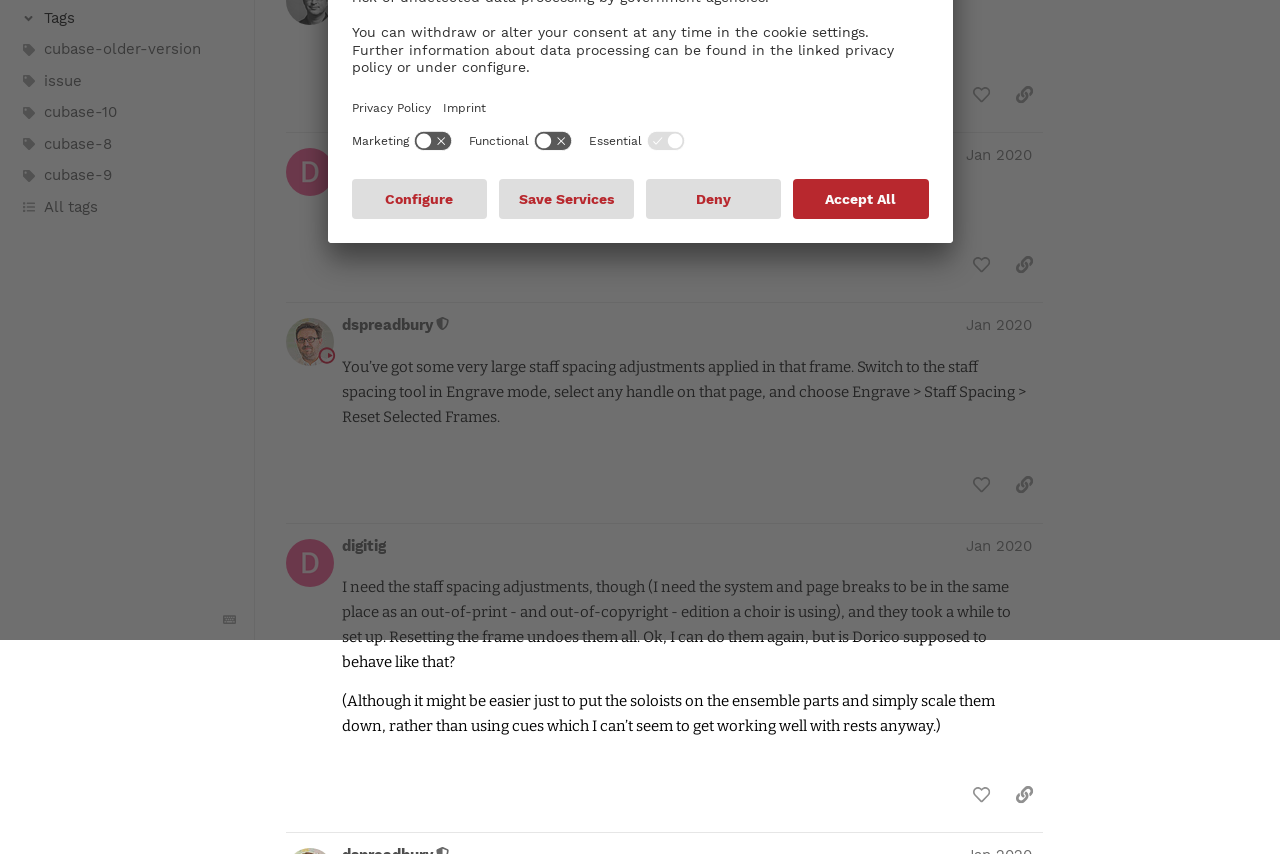For the given element description title="like this post", determine the bounding box coordinates of the UI element. The coordinates should follow the format (top-left x, top-left y, bottom-right x, bottom-right y) and be within the range of 0 to 1.

[0.752, 0.291, 0.781, 0.331]